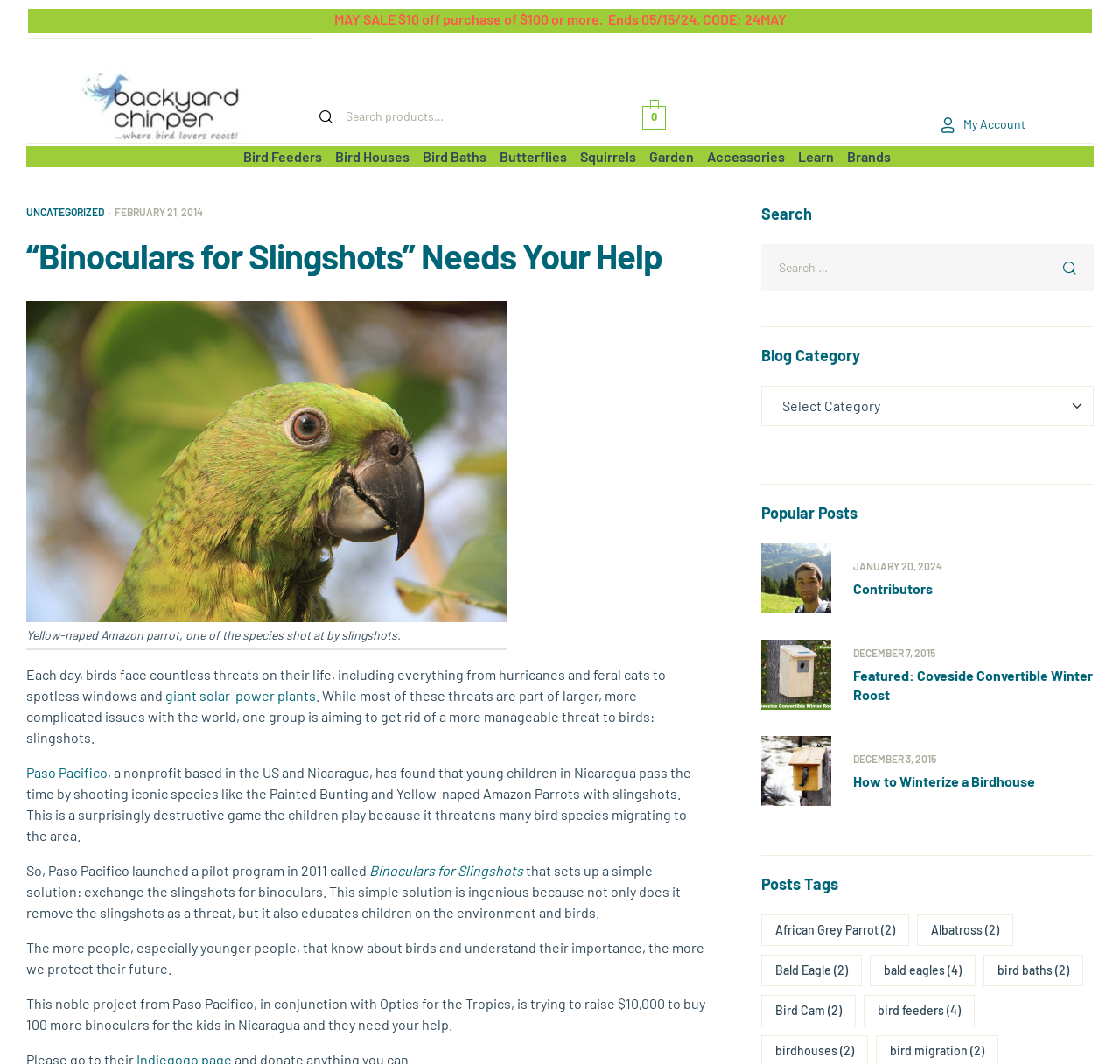Please determine the bounding box coordinates of the element to click in order to execute the following instruction: "Click on the default logo". The coordinates should be four float numbers between 0 and 1, specified as [left, top, right, bottom].

[0.026, 0.062, 0.266, 0.134]